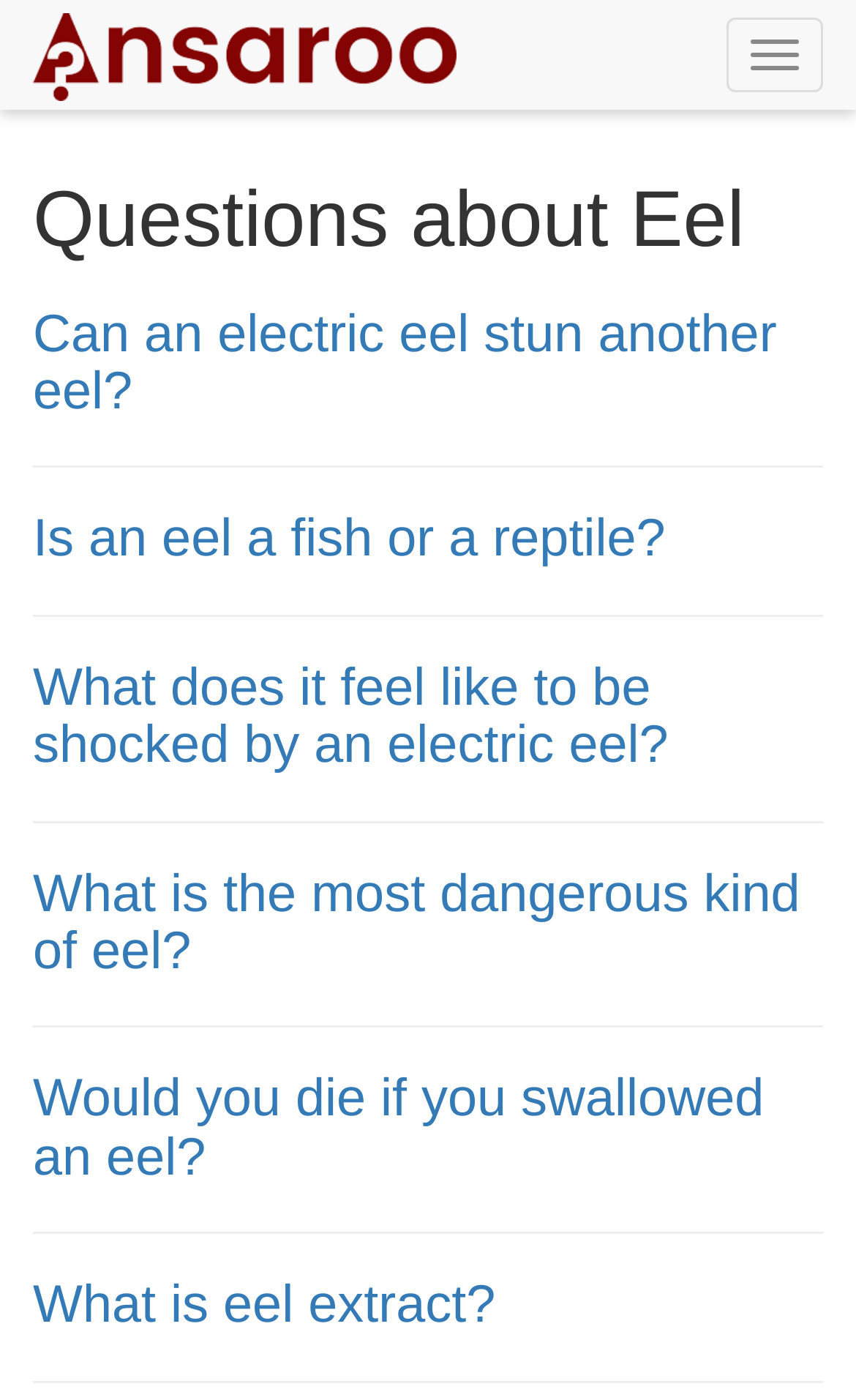Identify the bounding box coordinates of the clickable region required to complete the instruction: "Browse All Collections". The coordinates should be given as four float numbers within the range of 0 and 1, i.e., [left, top, right, bottom].

None